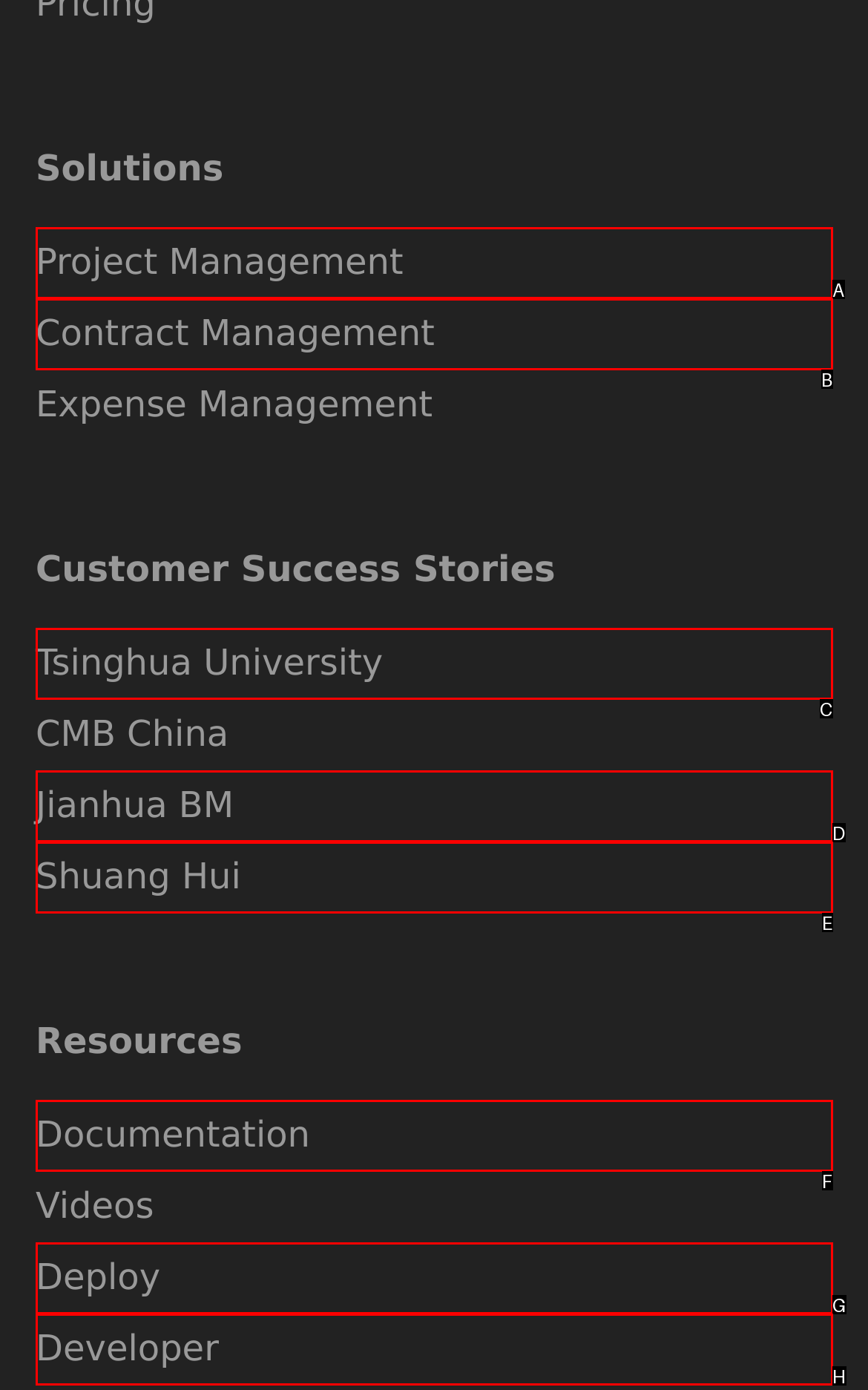Match the option to the description: alt="Submit"
State the letter of the correct option from the available choices.

None